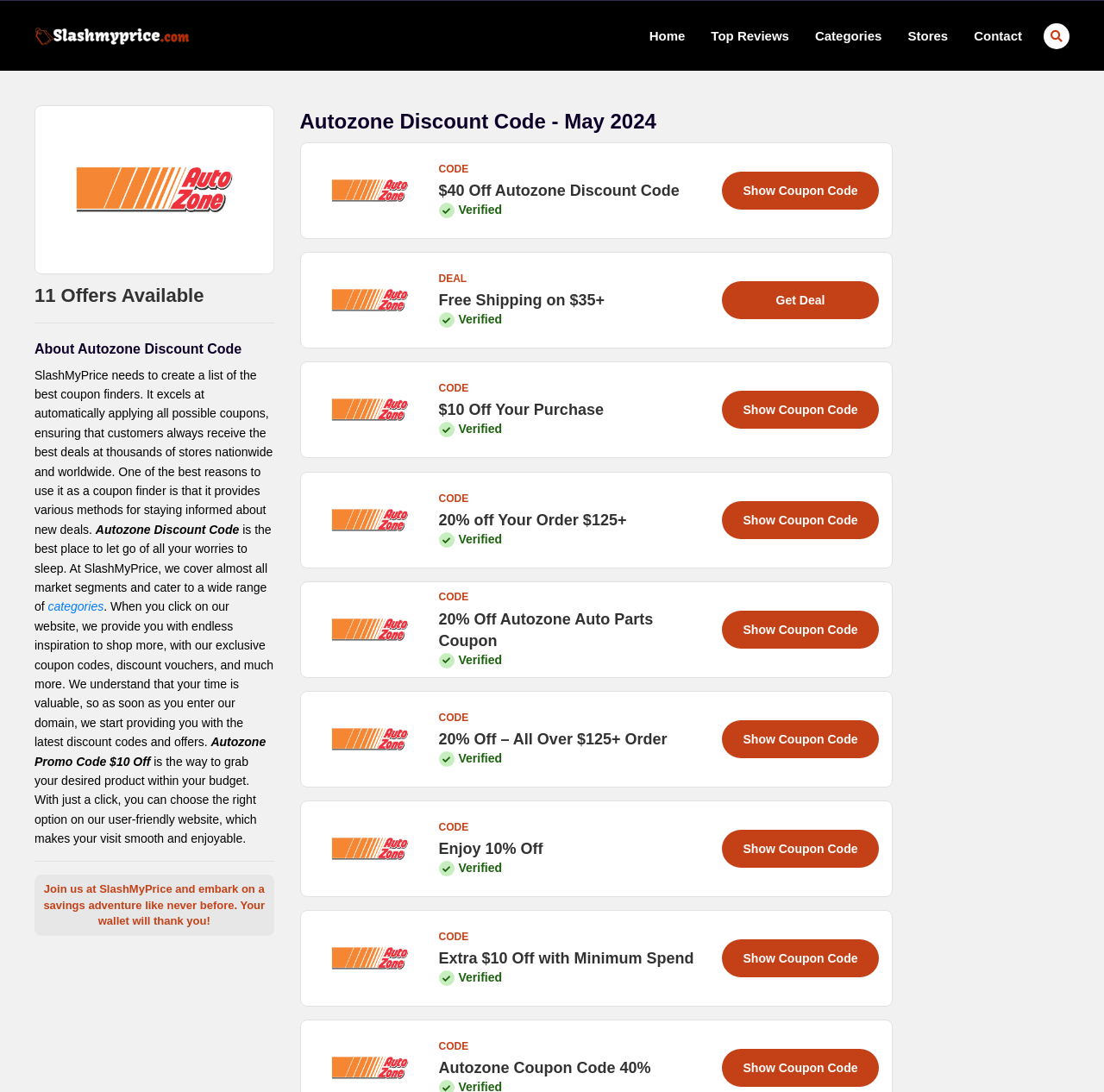Please find the bounding box coordinates of the clickable region needed to complete the following instruction: "Click on the 'Get Deal' link". The bounding box coordinates must consist of four float numbers between 0 and 1, i.e., [left, top, right, bottom].

[0.654, 0.258, 0.796, 0.293]